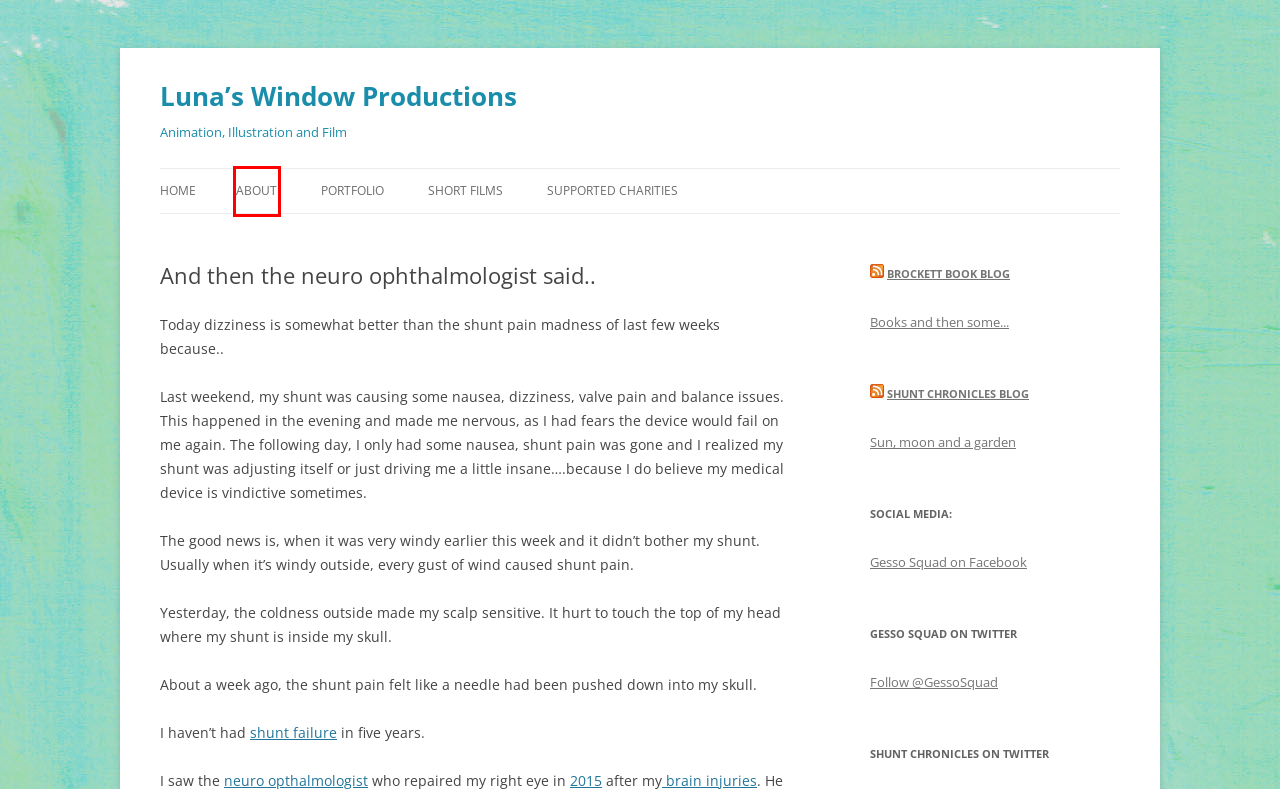You have a screenshot of a webpage with a red bounding box around an element. Select the webpage description that best matches the new webpage after clicking the element within the red bounding box. Here are the descriptions:
A. Supported Charities | Luna’s Window Productions
B. Shunt Malfunctions
C. Charcoal Pencil Vegetable Magic | Luna’s Window Productions
D. About | Luna’s Window Productions
E. chronic illness | Luna’s Window Productions
F. Short Films | Luna’s Window Productions
G. Luna’s Window Productions | Animation, Illustration and Film
H. Portfolio | Luna’s Window Productions

D